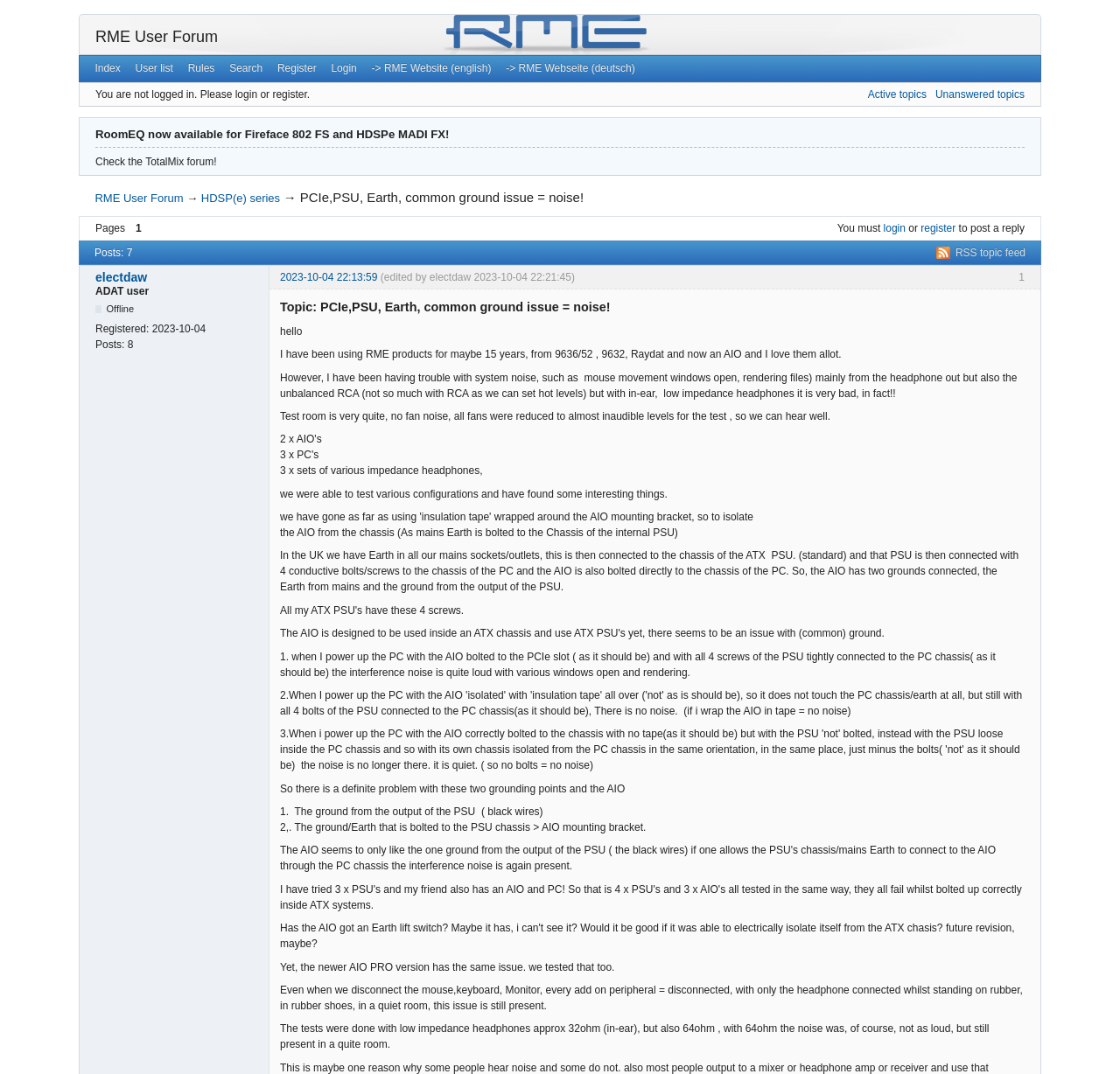Review the image closely and give a comprehensive answer to the question: How many sets of headphones were used in the test?

Three sets of headphones were used in the test, which is indicated by the text '3 x sets of various impedance headphones' in the initial post.